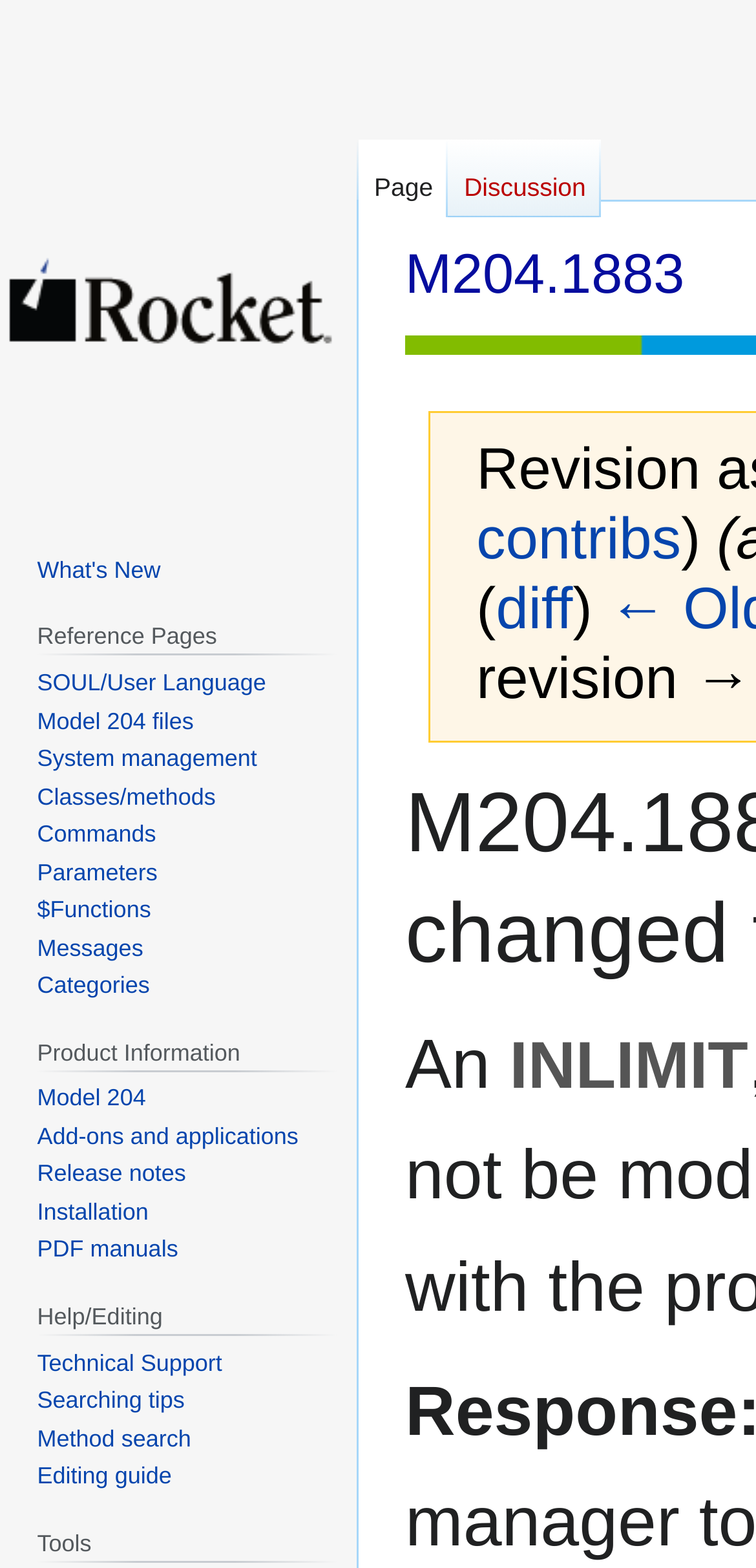Respond to the following question with a brief word or phrase:
What is the last link in the 'Product Information' section?

PDF manuals